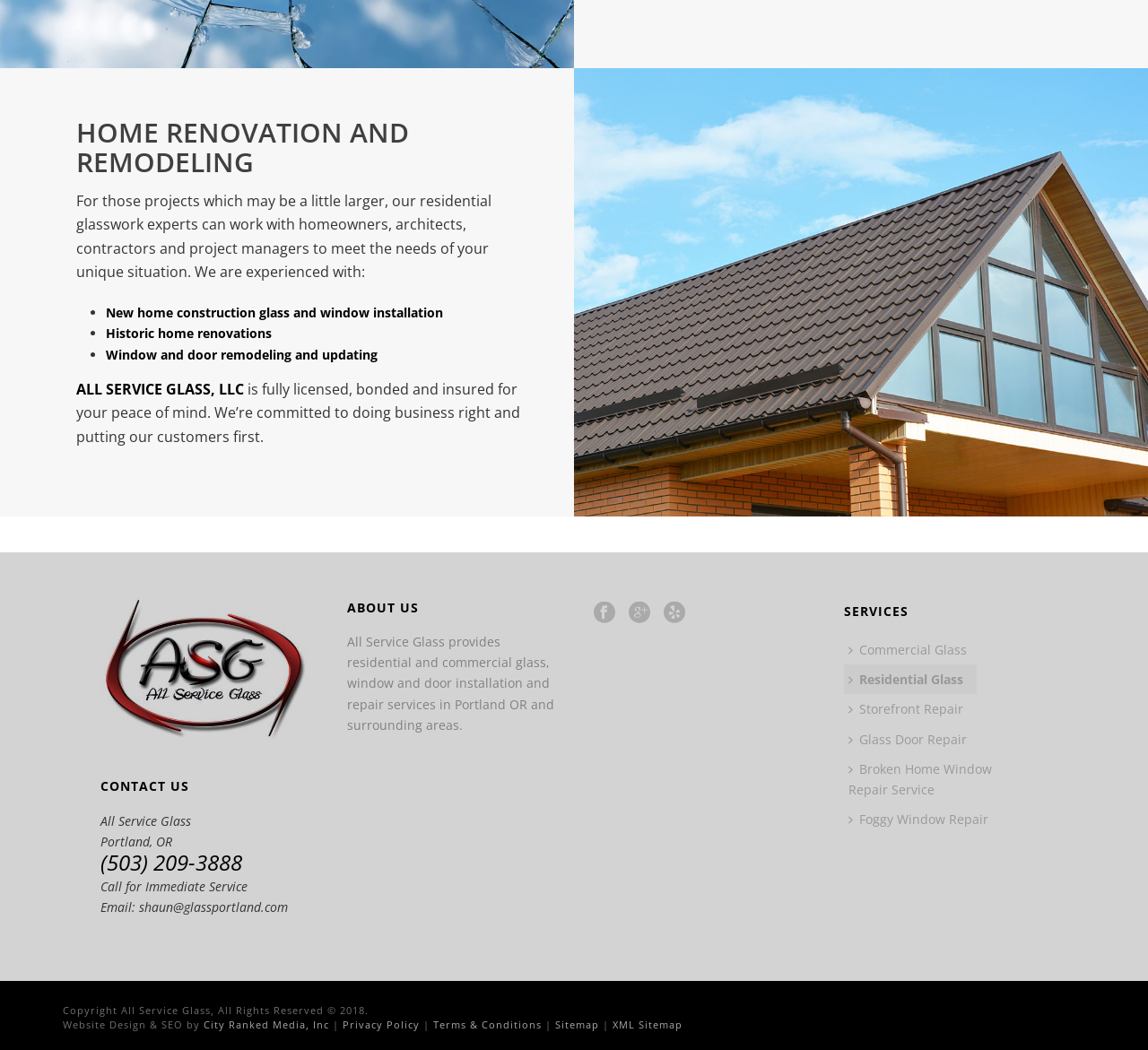Pinpoint the bounding box coordinates of the clickable element to carry out the following instruction: "Follow on Facebook."

[0.517, 0.573, 0.536, 0.595]